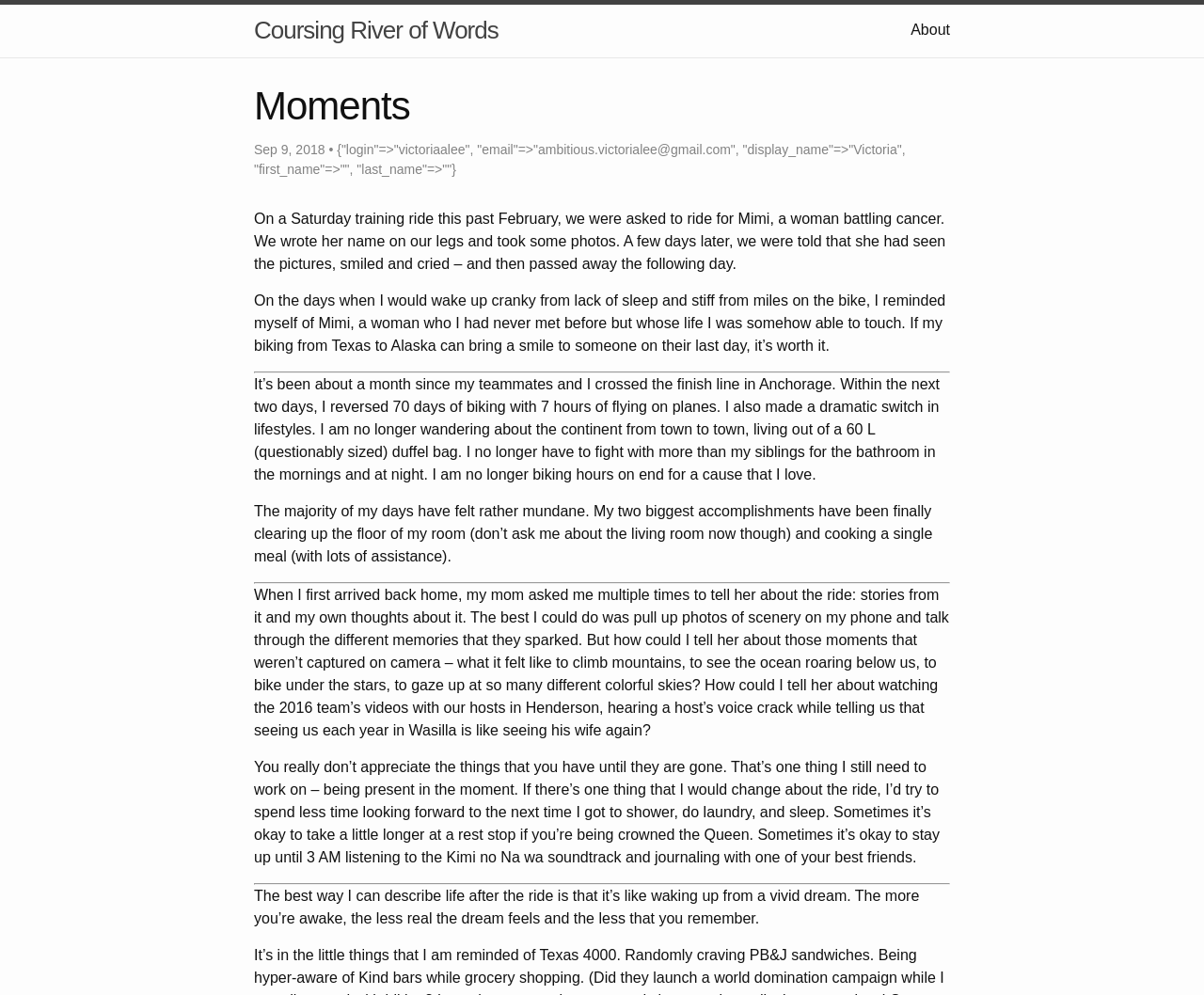Please provide a detailed answer to the question below by examining the image:
What is the author's current activity?

The text states that the author has been doing mundane tasks, including clearing up their room, after returning from the biking trip.